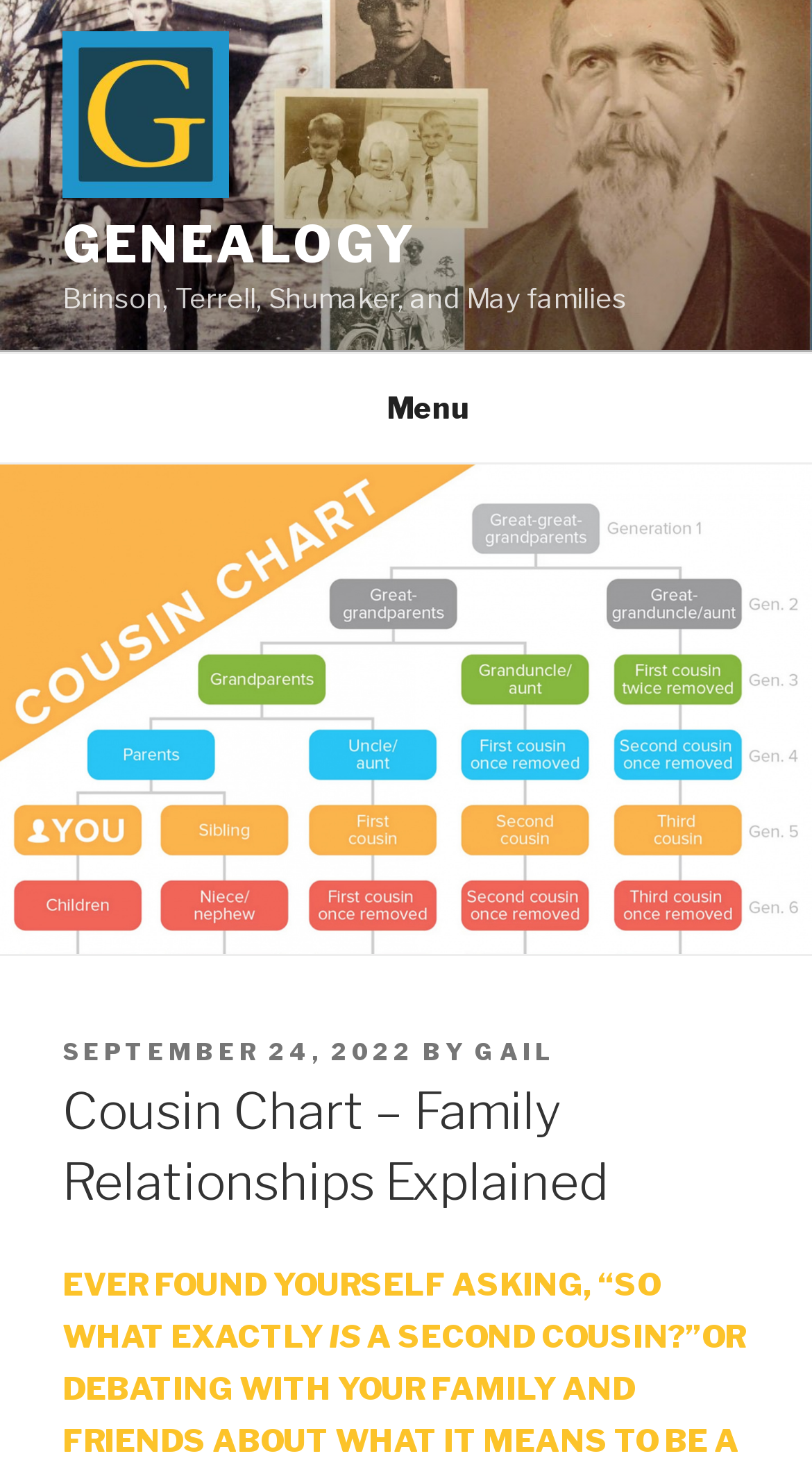Based on the element description September 24, 2022January 22, 2023, identify the bounding box coordinates for the UI element. The coordinates should be in the format (top-left x, top-left y, bottom-right x, bottom-right y) and within the 0 to 1 range.

[0.077, 0.708, 0.51, 0.728]